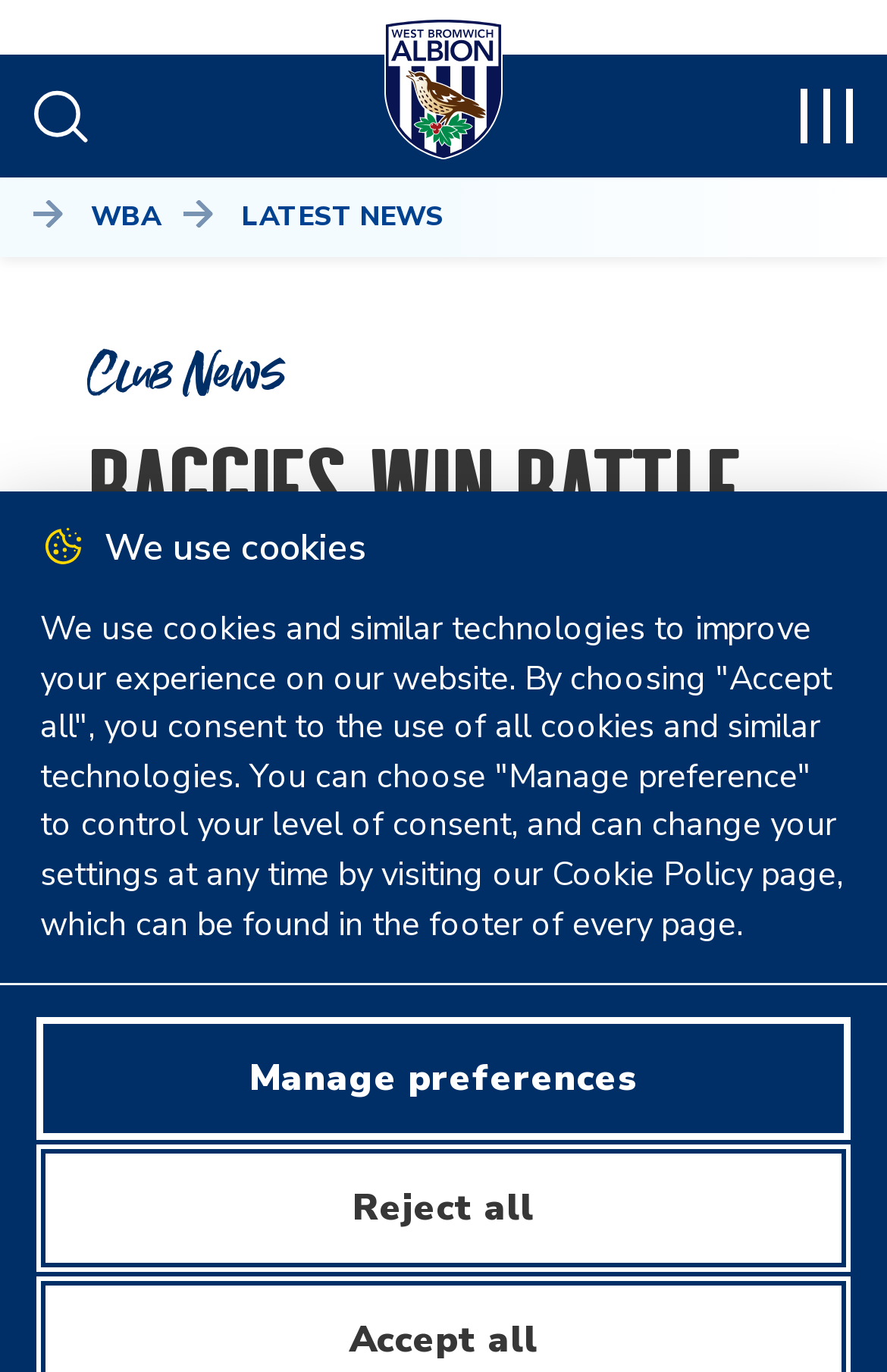Give a complete and precise description of the webpage's appearance.

The webpage is about West Bromwich Albion, a football club, and features an article about the team signing Conor Gallagher. At the top left corner, there is a "Skip to main content" link. Next to it, on the top left, is a search button with a magnifying glass icon. On the top right, there is another button with no text. 

Below the search button, in the middle of the top section, is a link to West Bromwich Albion with the club's logo. 

The main content area is divided into sections. On the top, there is a breadcrumb navigation menu with links to "WBA" and "LATEST NEWS". Below the navigation menu, there is a heading that reads "BAGGIES WIN BATTLE TO SIGN CONOR GALLAGHER", which is the title of the article. 

Under the title, there is a subheading that reads "Club News" and a date "17th September". The article's content is not explicitly described in the accessibility tree, but it likely follows below the date.

At the bottom of the page, there is a section about cookies, with a heading that reads "We use cookies". Below the heading, there is a paragraph of text explaining the use of cookies and similar technologies on the website. There are two buttons, "Reject all" and "Manage preferences", which allow users to control their level of consent for cookies.